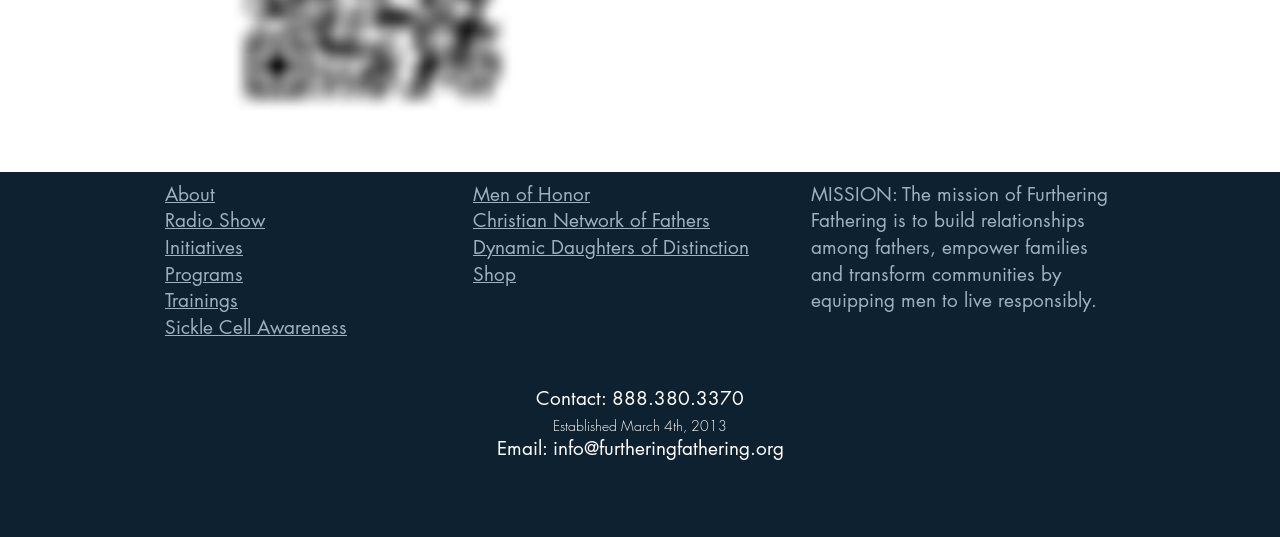What is the contact phone number?
Please analyze the image and answer the question with as much detail as possible.

The contact phone number is displayed on the website as 'Contact: 888.380.3370', which is a static text element located at the bottom of the page.